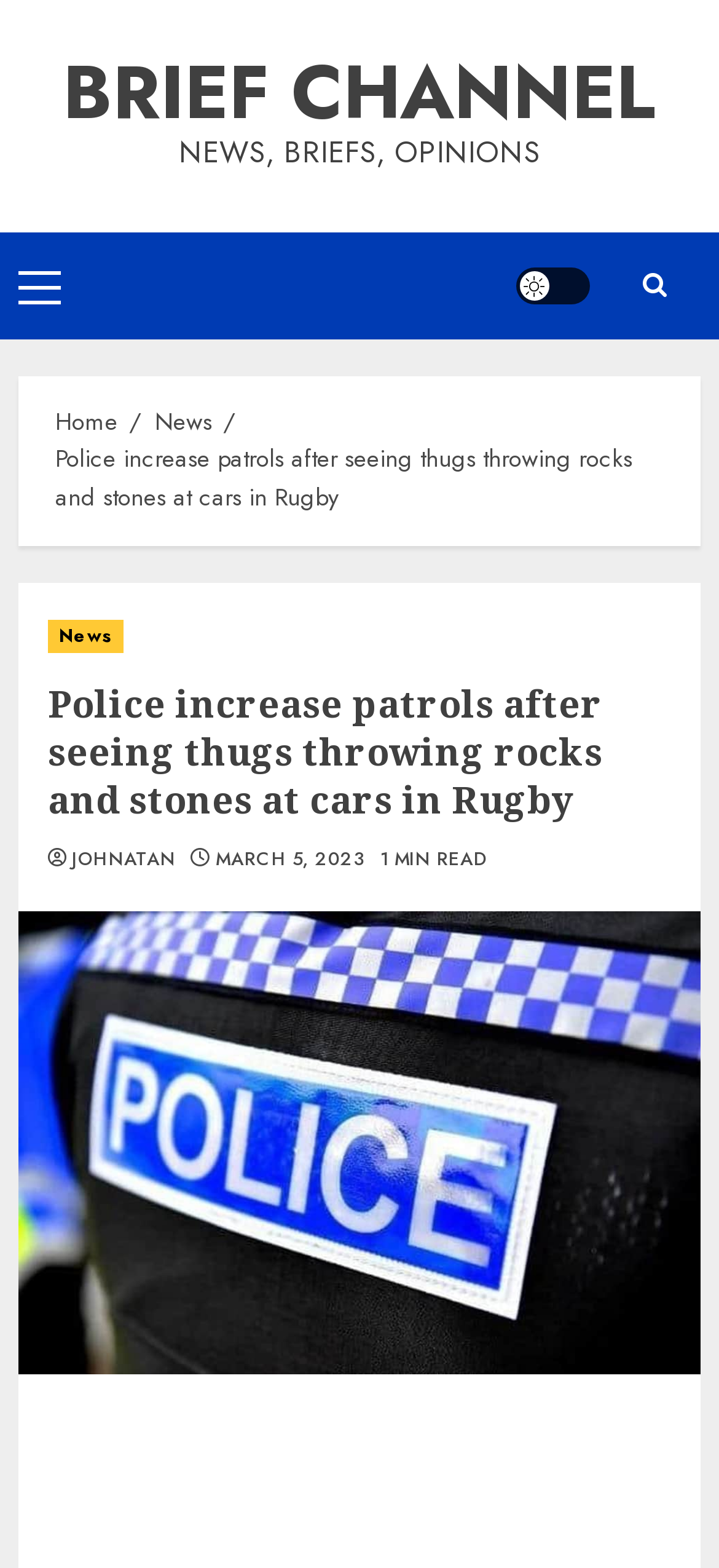Identify the bounding box coordinates of the section to be clicked to complete the task described by the following instruction: "Click on the Brief Channel link". The coordinates should be four float numbers between 0 and 1, formatted as [left, top, right, bottom].

[0.087, 0.025, 0.913, 0.093]